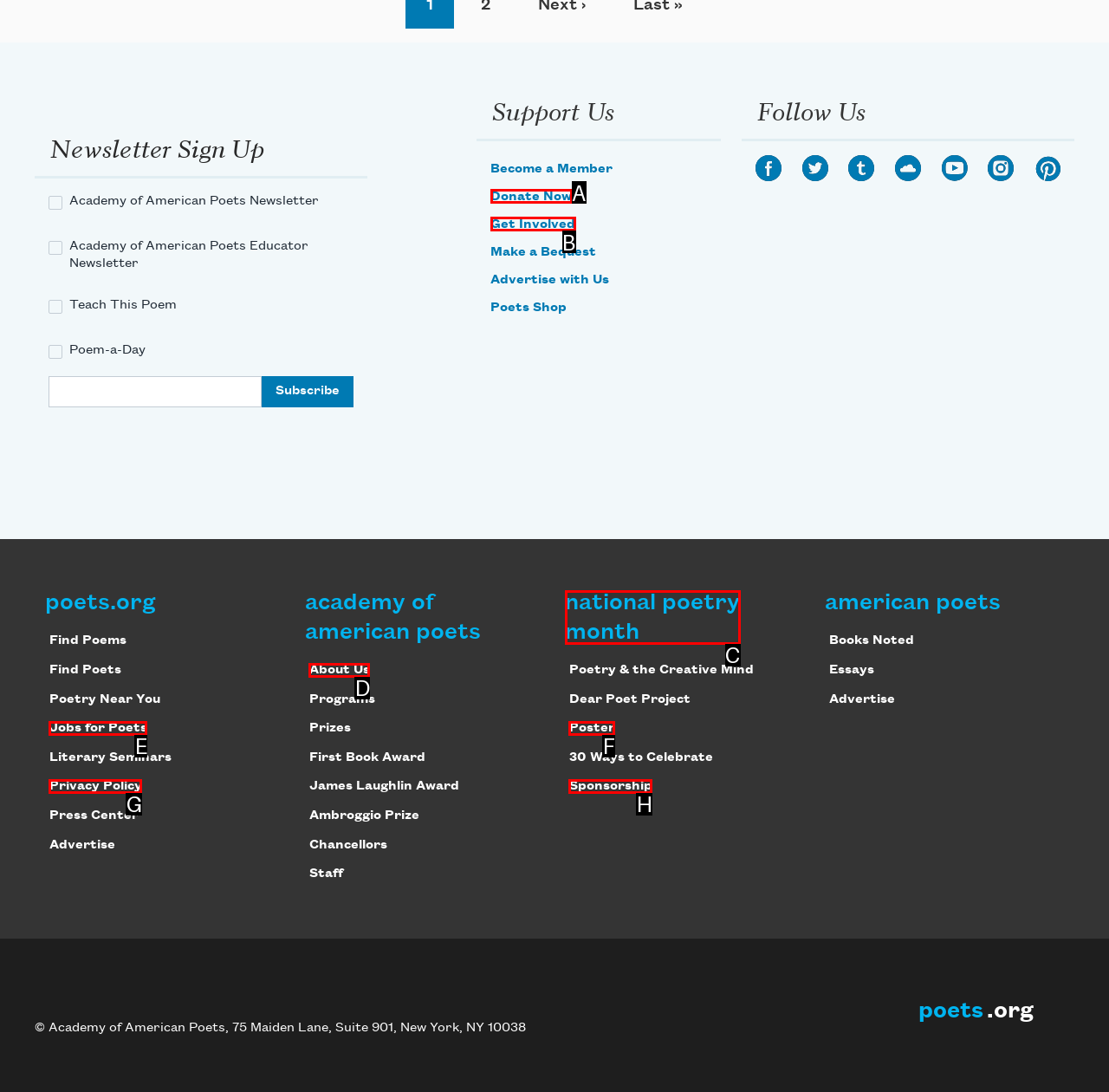Given the description: News, identify the HTML element that corresponds to it. Respond with the letter of the correct option.

None